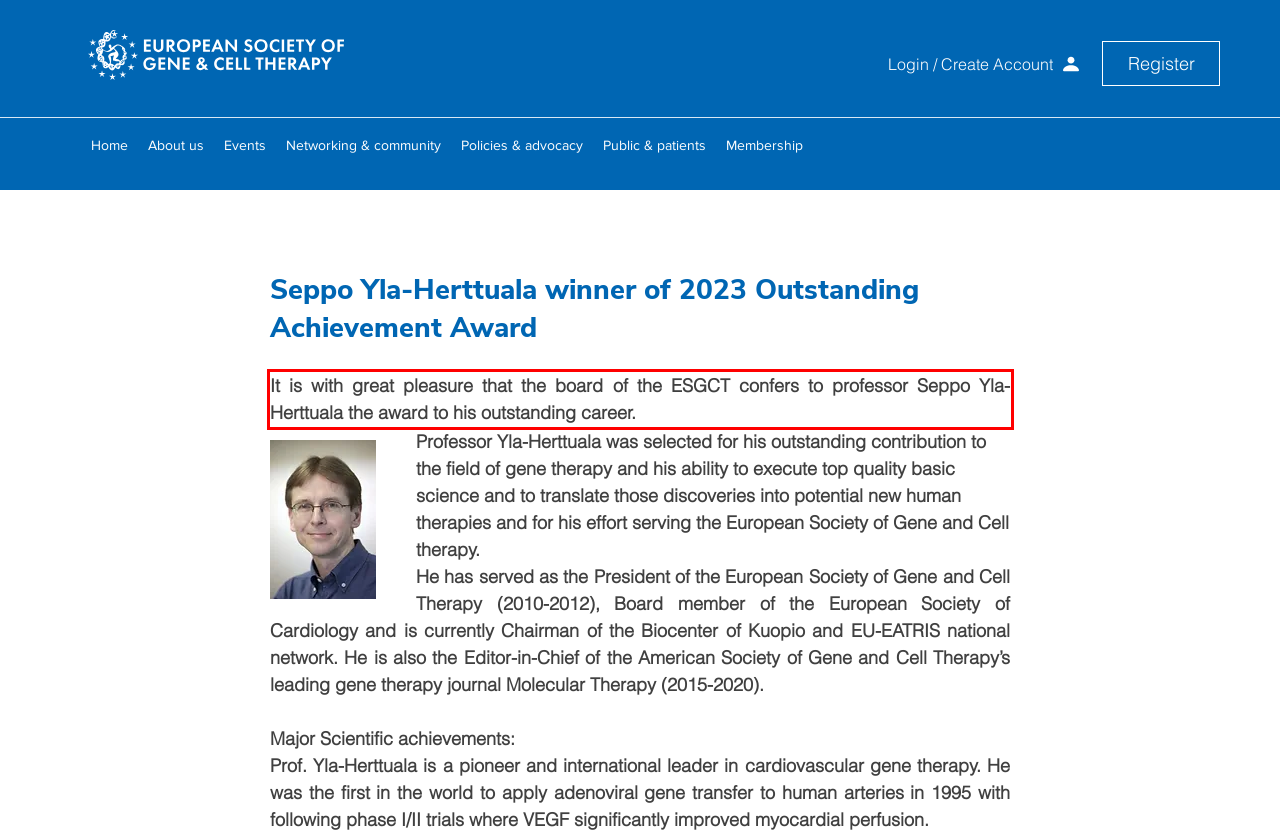Identify the red bounding box in the webpage screenshot and perform OCR to generate the text content enclosed.

It is with great pleasure that the board of the ESGCT confers to professor Seppo Yla-Herttuala the award to his outstanding career.